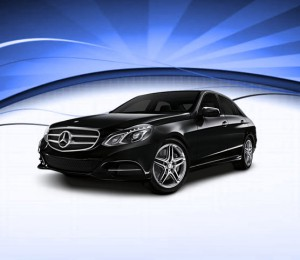Carefully examine the image and provide an in-depth answer to the question: What is the focus of Party Bus Washington DC Company?

According to the caption, Party Bus Washington DC Company 'prides itself on providing top-tier transportation with a focus on customer satisfaction', which implies that customer satisfaction is the company's primary focus.